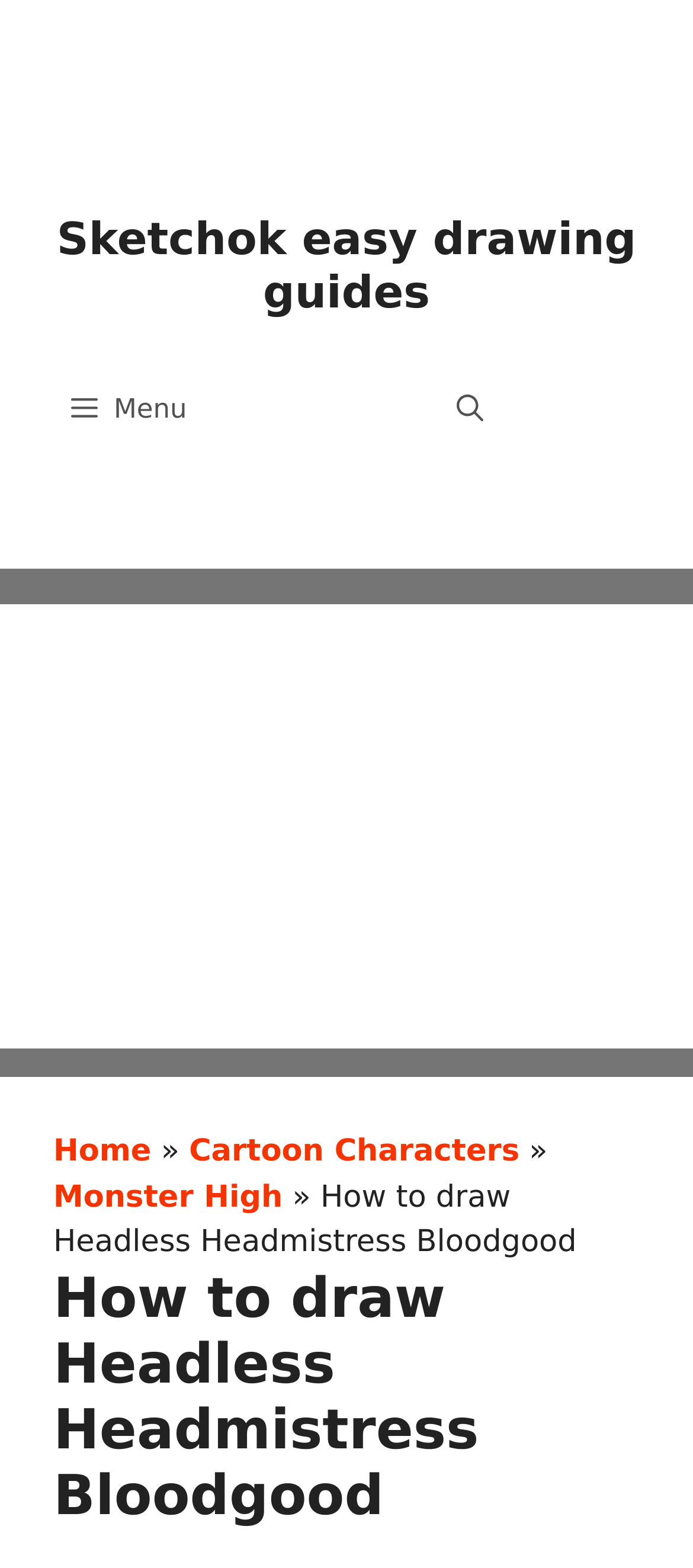What is the name of the character being drawn?
Based on the image, give a one-word or short phrase answer.

Headless Headmistress Bloodgood